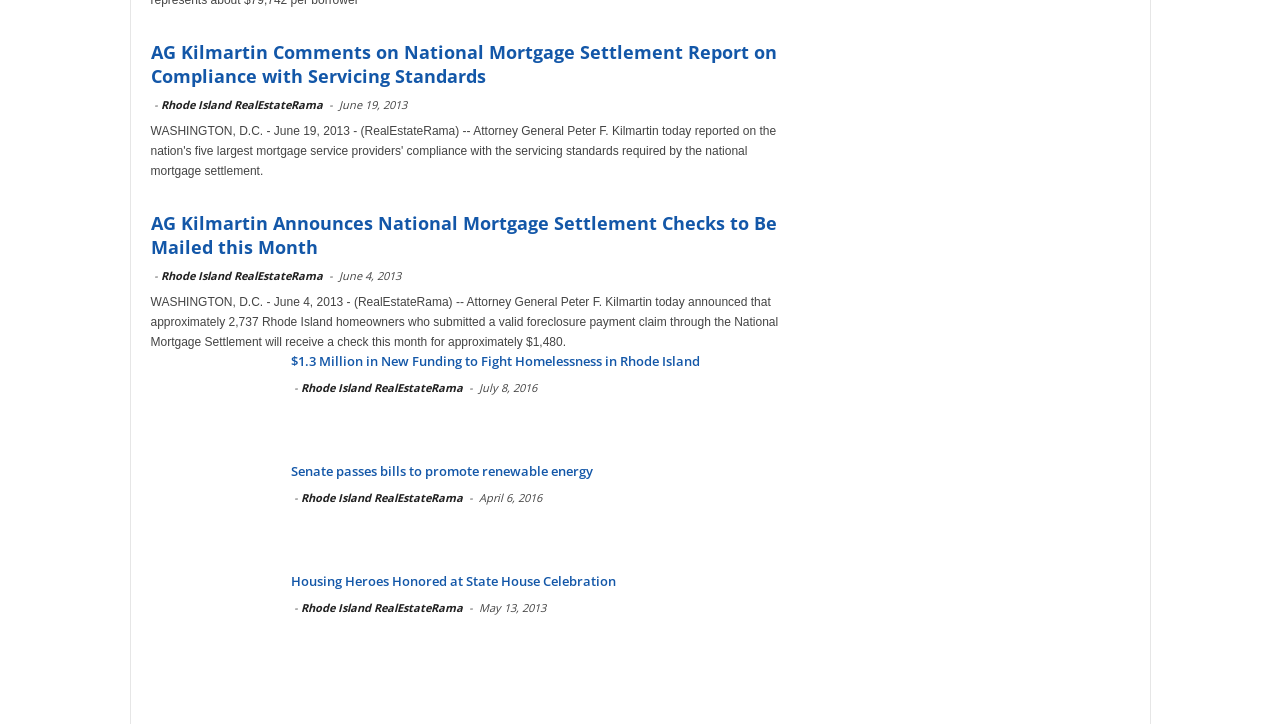What is the date of the second article?
Answer the question based on the image using a single word or a brief phrase.

June 4, 2013